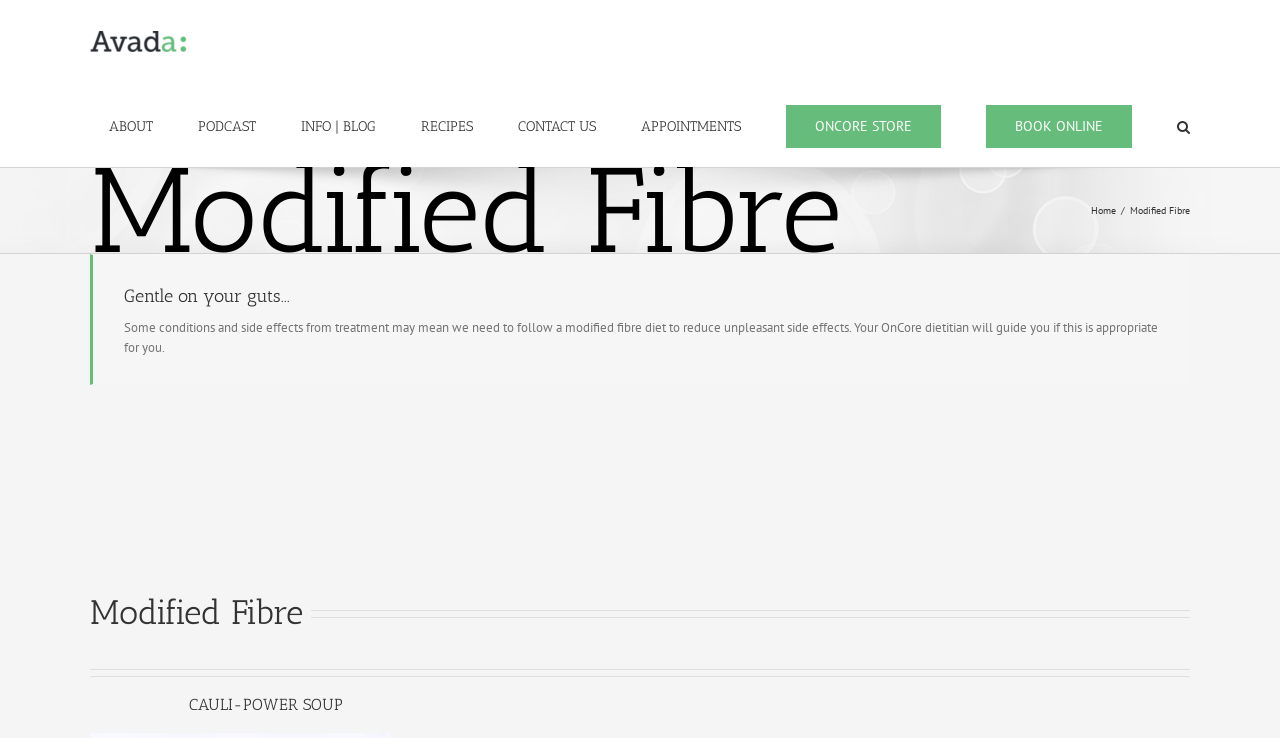Specify the bounding box coordinates of the region I need to click to perform the following instruction: "Go to ABOUT page". The coordinates must be four float numbers in the range of 0 to 1, i.e., [left, top, right, bottom].

[0.085, 0.112, 0.12, 0.226]